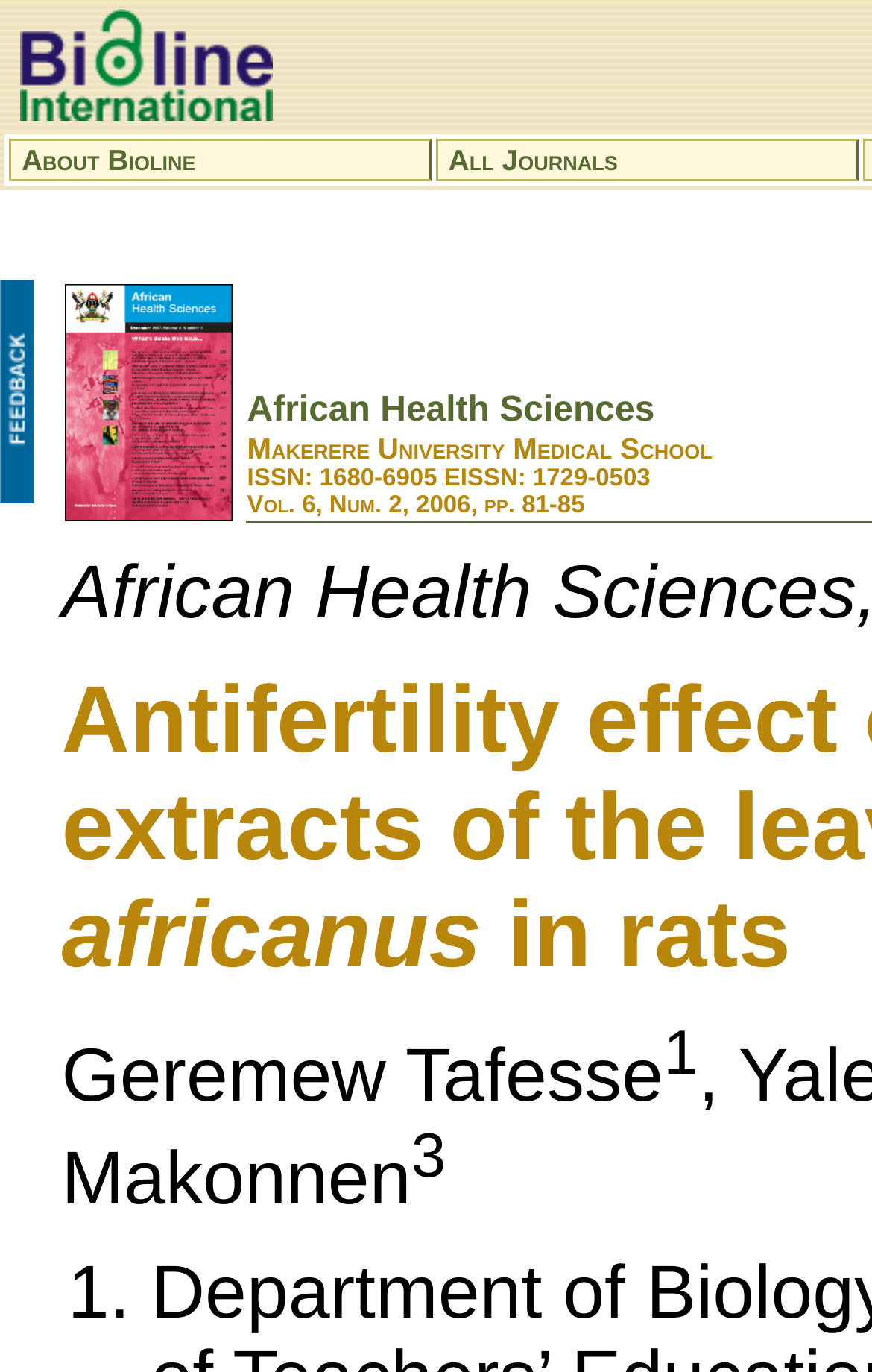Extract the bounding box coordinates for the HTML element that matches this description: "About Bioline". The coordinates should be four float numbers between 0 and 1, i.e., [left, top, right, bottom].

[0.025, 0.104, 0.224, 0.129]